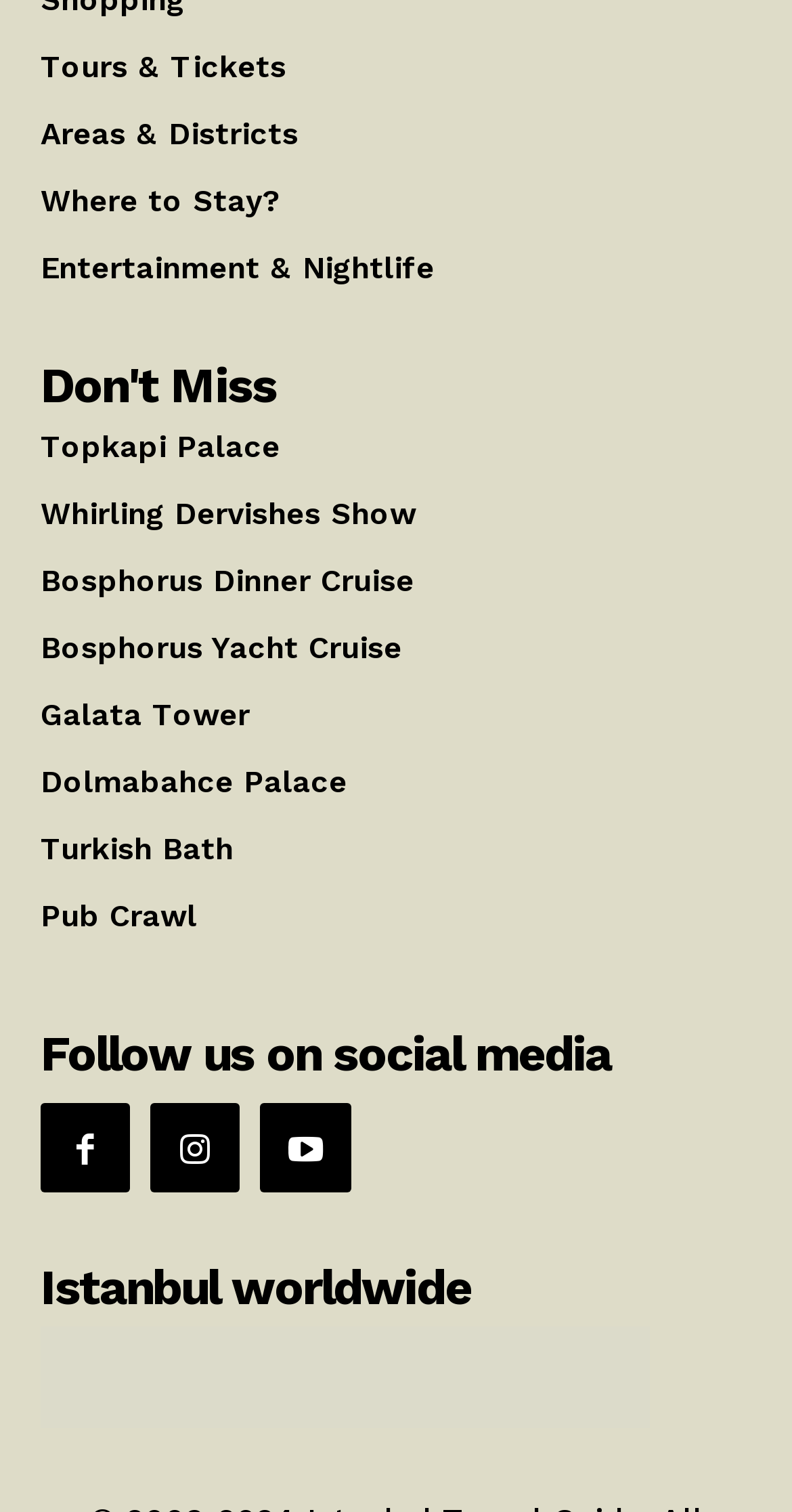Determine the bounding box coordinates for the element that should be clicked to follow this instruction: "Explore Istanbul worldwide". The coordinates should be given as four float numbers between 0 and 1, in the format [left, top, right, bottom].

[0.051, 0.836, 0.595, 0.868]